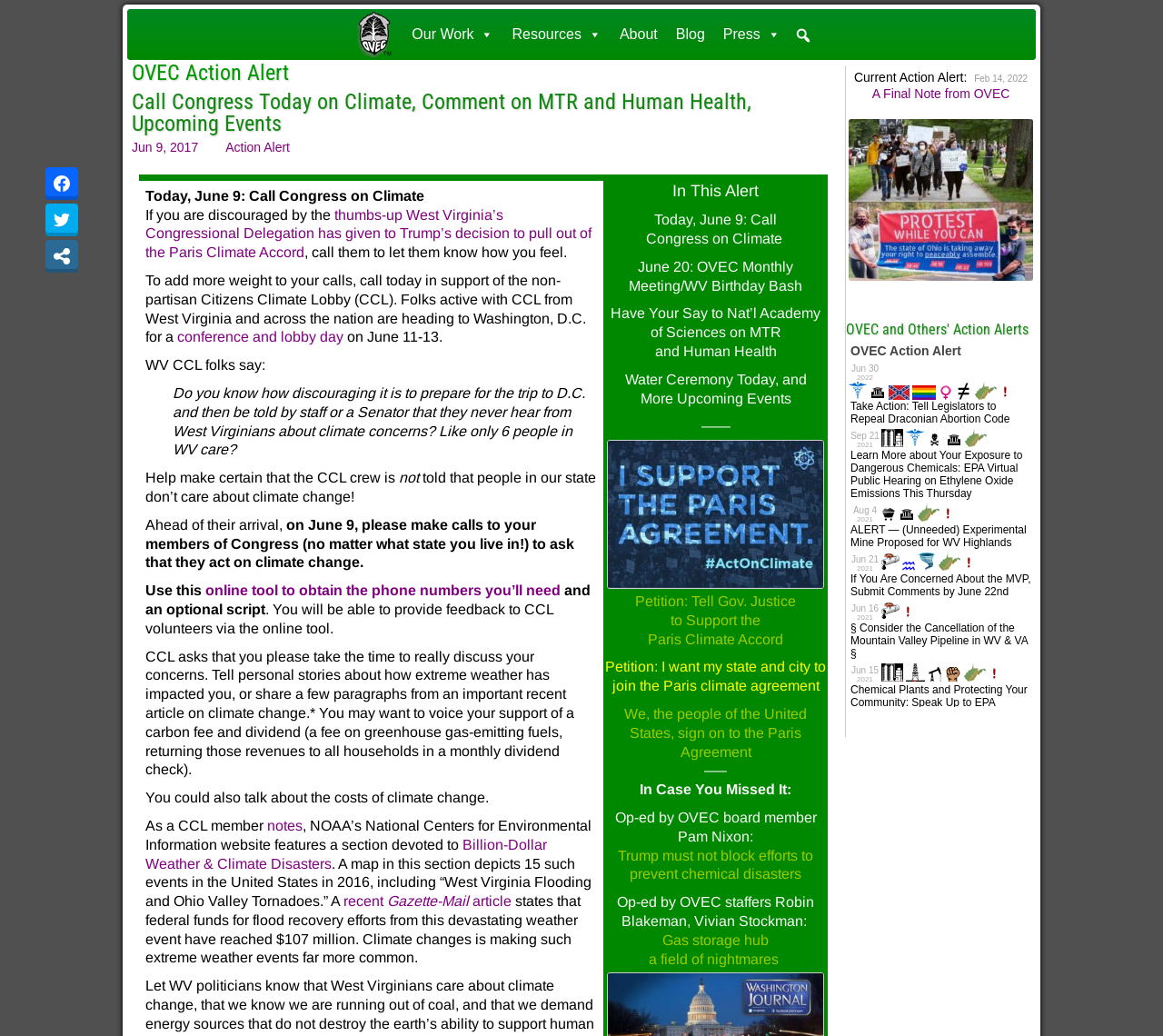Find and extract the text of the primary heading on the webpage.

OVEC Action Alert